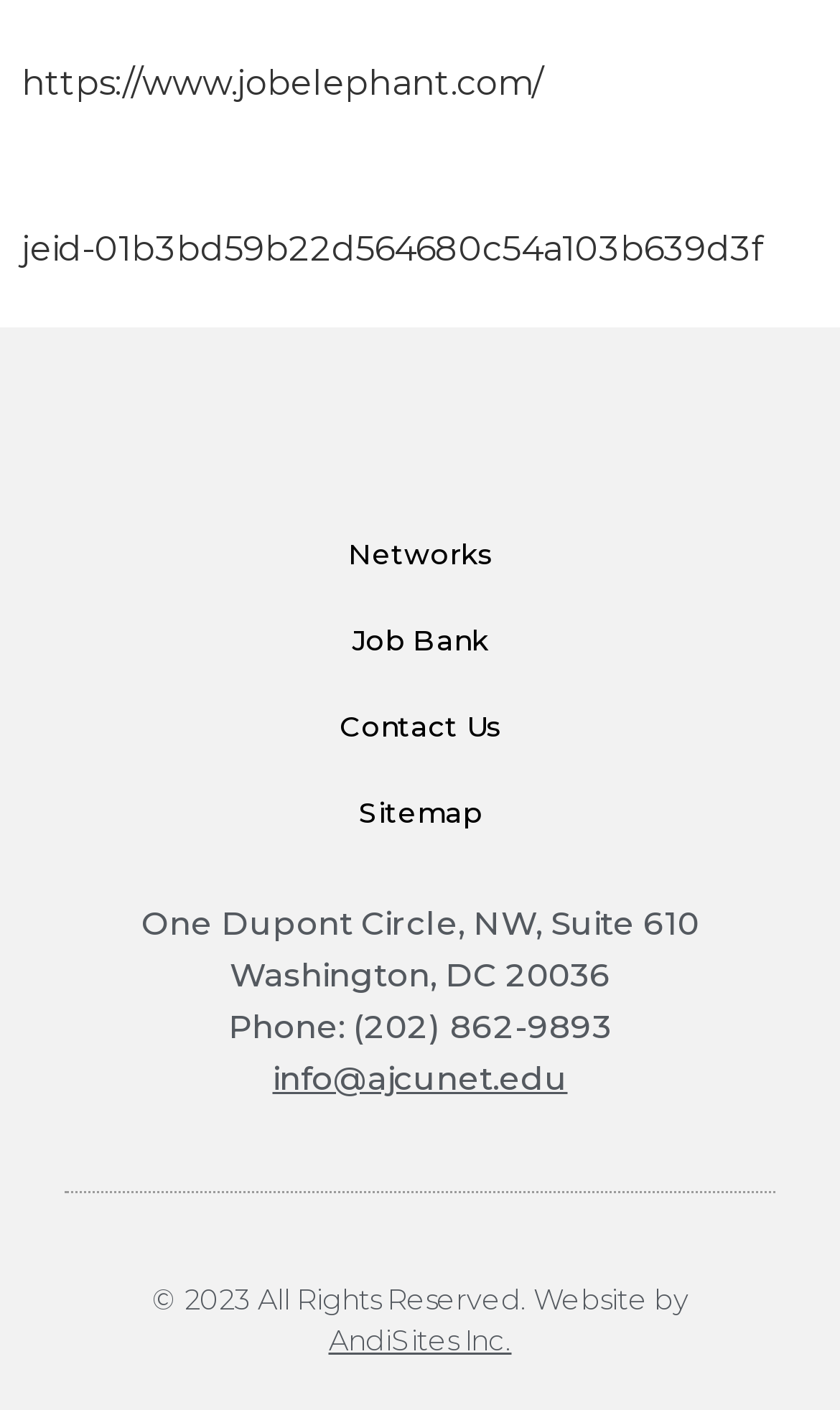Who designed the company's website? Observe the screenshot and provide a one-word or short phrase answer.

AndiSites Inc.